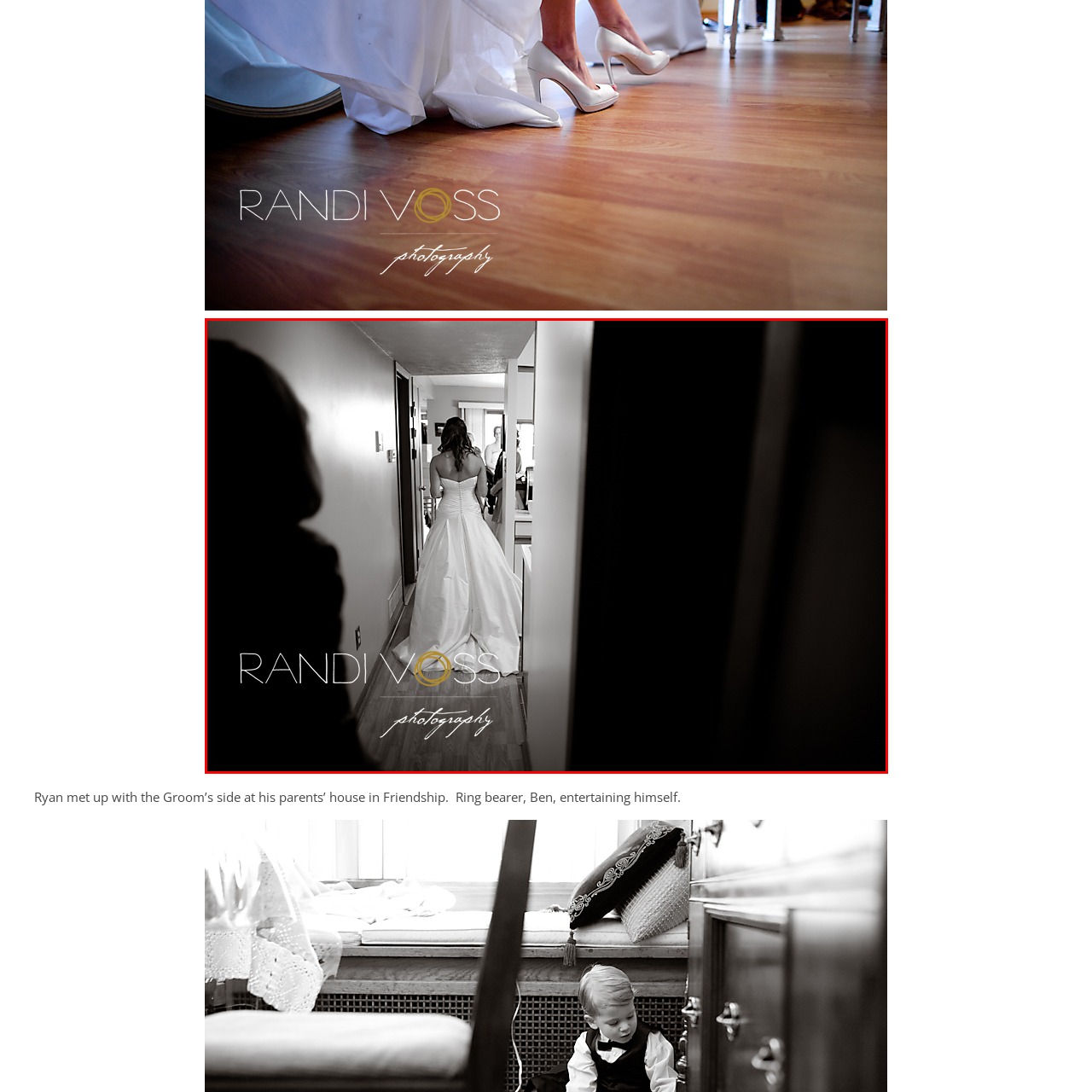Provide a comprehensive description of the image located within the red boundary.

In this captivating black-and-white photograph, a bride is seen gracefully walking down a hallway, her elegant gown trailing behind her. The scene captures a moment of anticipation, as she heads towards her wedding day. The soft lighting and muted tones enhance the emotional atmosphere, while the contrasting textures of the walls and flooring draw the eye deeper into the composition. In the background, subtle reflections in the mirror hint at the presence of others, suggesting a gathering of loved ones in the adjacent room. The image is marked with the signature of Randi Voss Photography, adding a touch of artistic distinction to this intimate wedding moment.